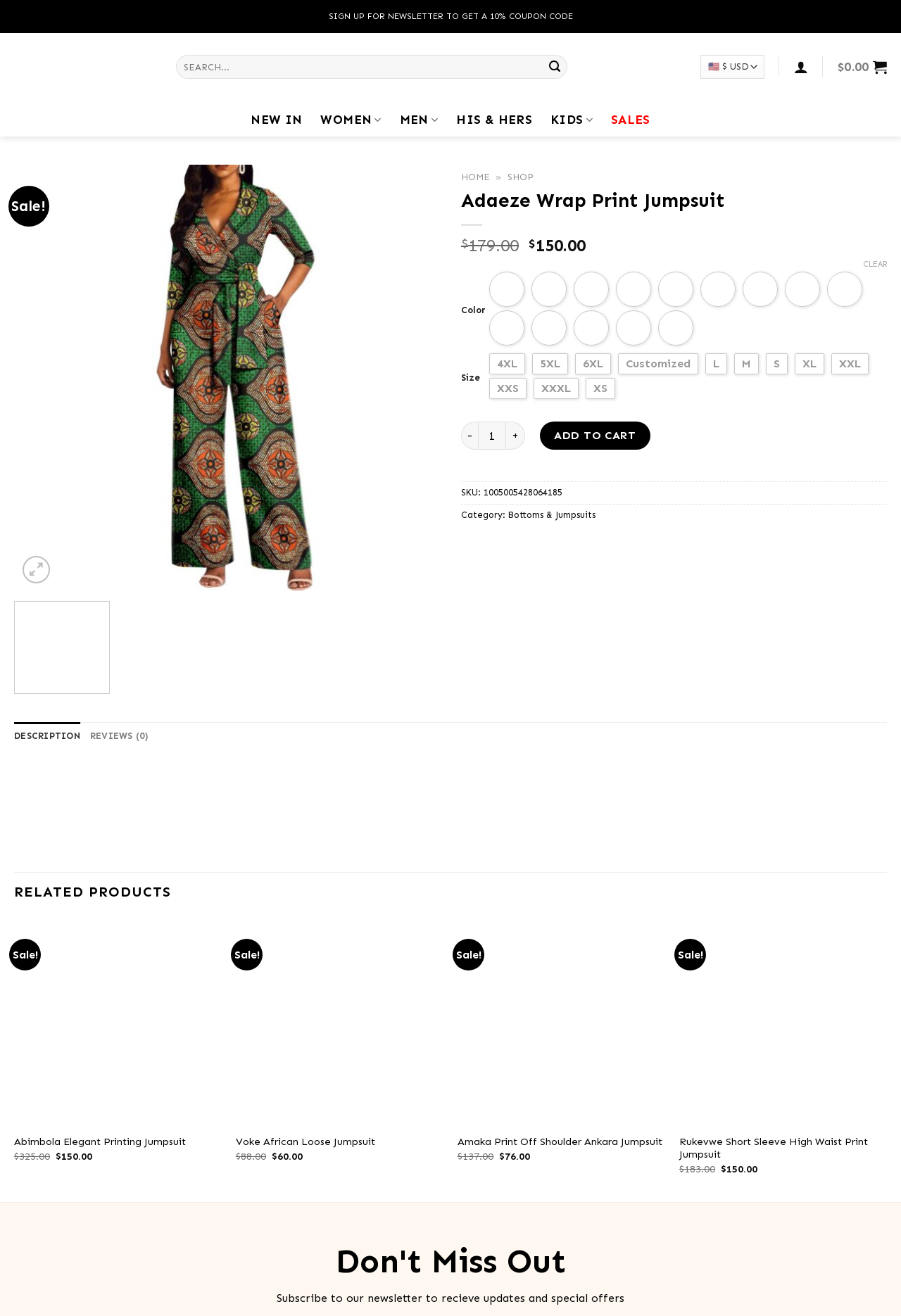Can you give a comprehensive explanation to the question given the content of the image?
What are the available colors for the product?

The available colors for the product can be found in the table element on the webpage, which lists the different color options. There are 14 color options available, including 619, 698, 716, 726, 736, 737, 740, 746, 747, 748, 750, 752, 753, and 758.